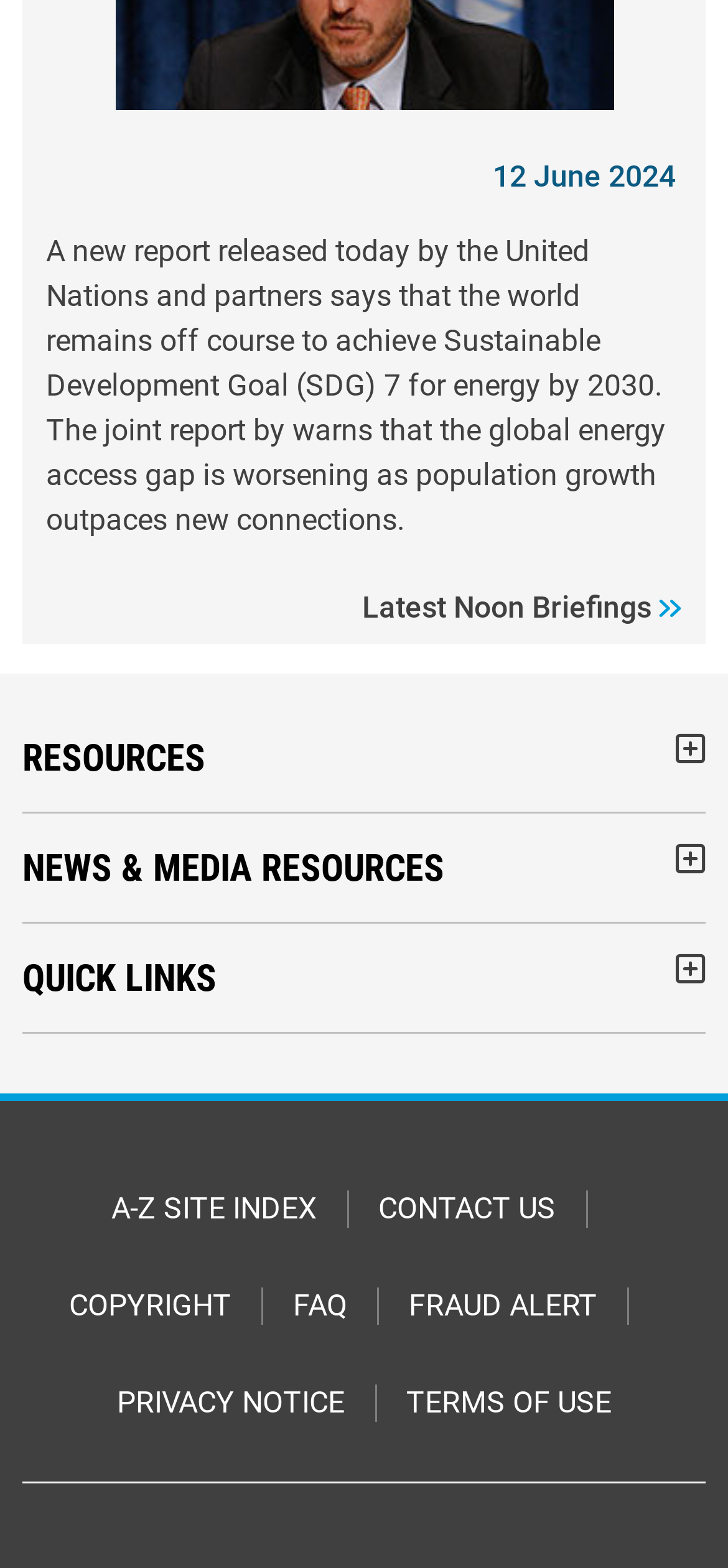Locate the bounding box coordinates of the element to click to perform the following action: 'Read the latest news'. The coordinates should be given as four float values between 0 and 1, in the form of [left, top, right, bottom].

[0.497, 0.376, 0.895, 0.399]